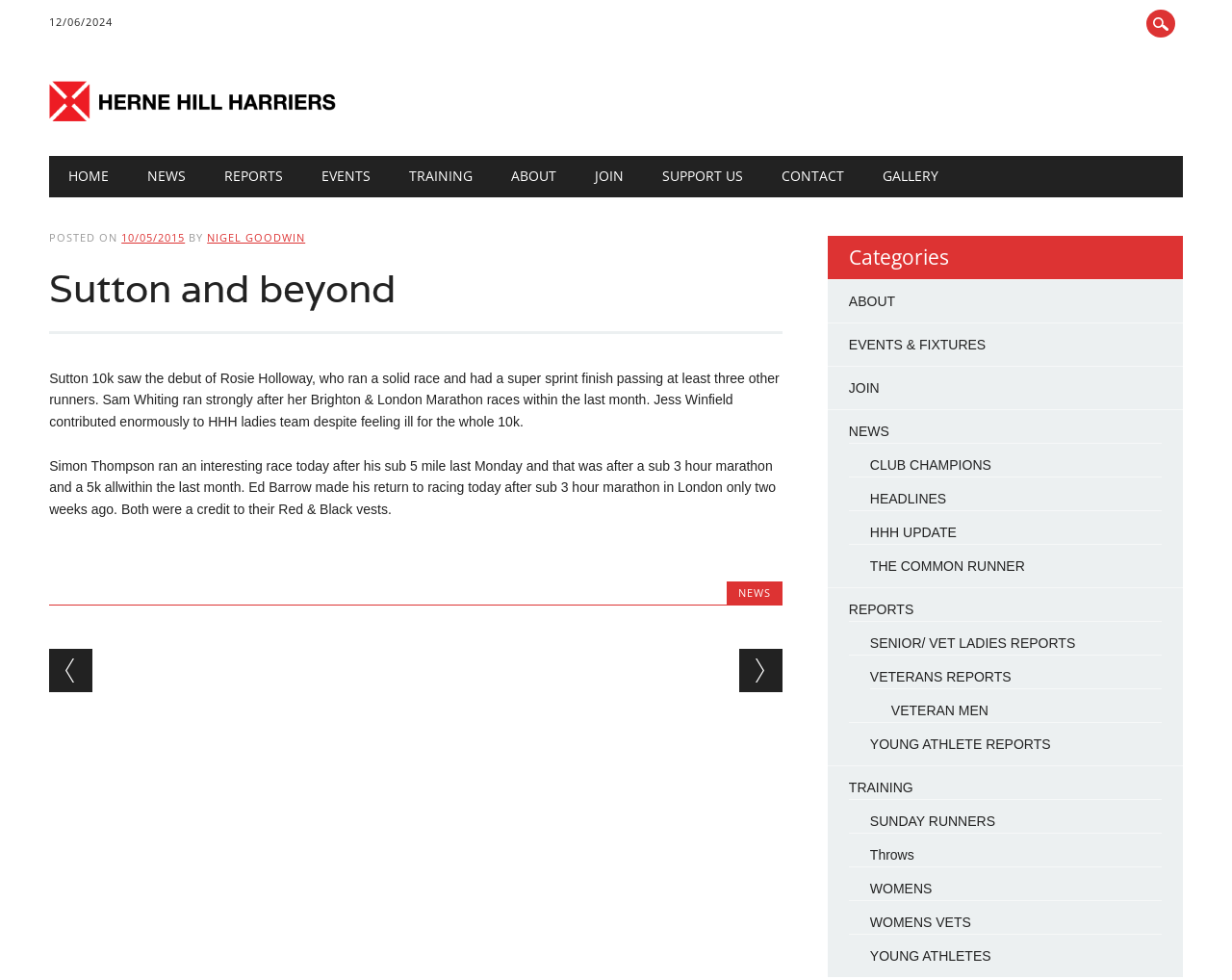Given the element description "SENIOR/ VET LADIES REPORTS" in the screenshot, predict the bounding box coordinates of that UI element.

[0.706, 0.648, 0.873, 0.664]